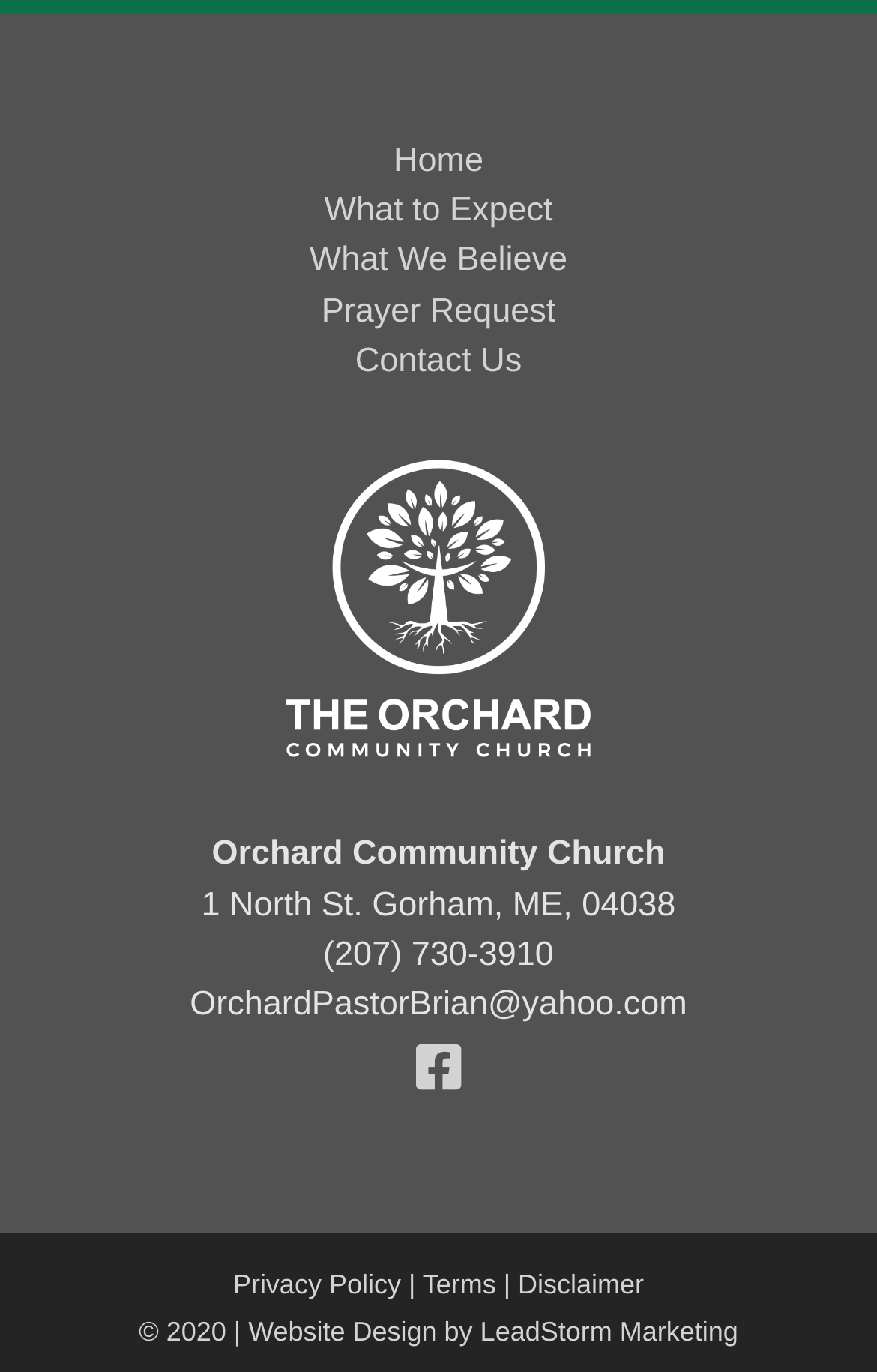Please identify the coordinates of the bounding box that should be clicked to fulfill this instruction: "Click the Home link".

[0.449, 0.103, 0.551, 0.131]